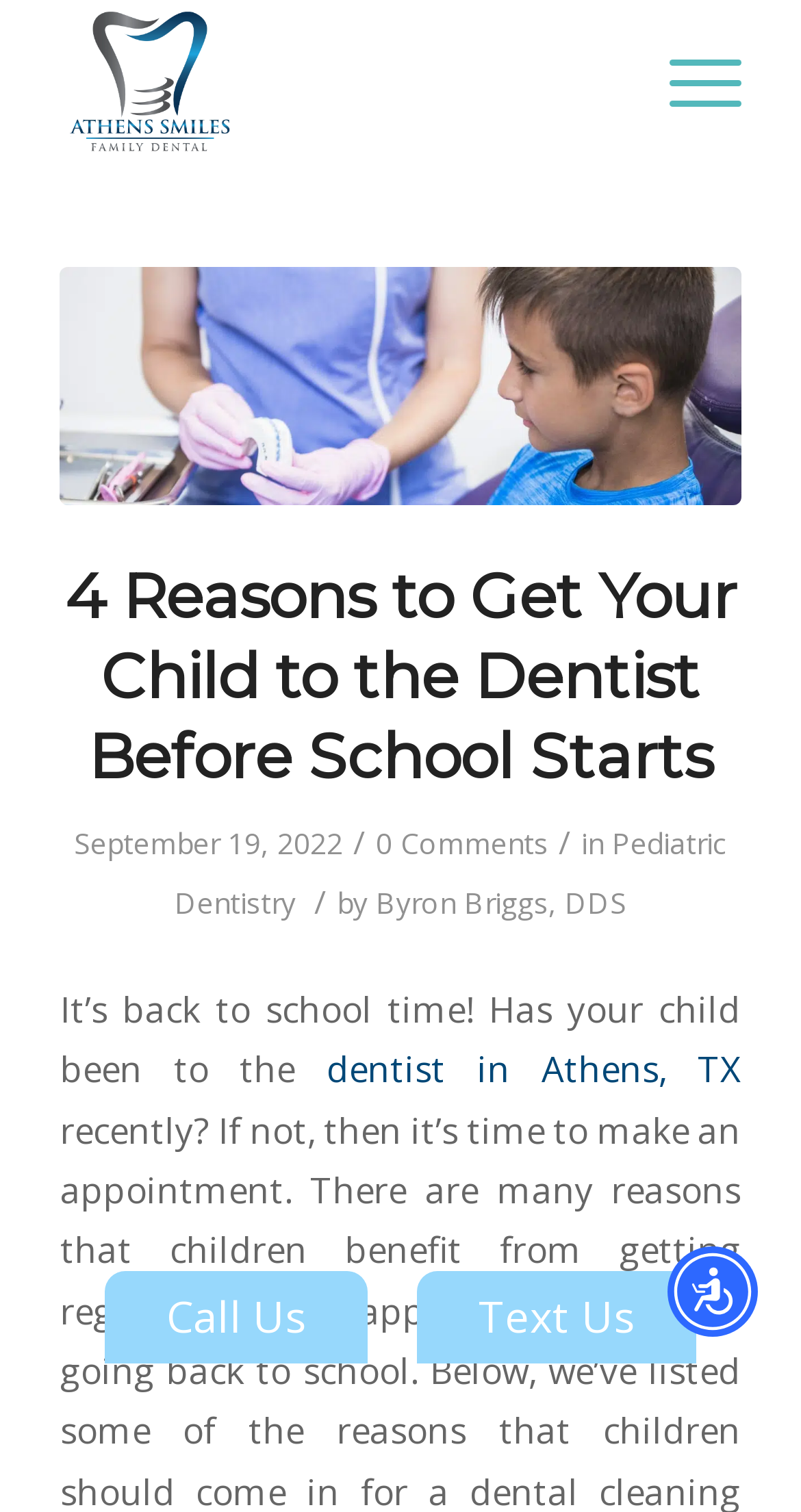Point out the bounding box coordinates of the section to click in order to follow this instruction: "Read the article about 4 Reasons to Get Your Child to the Dentist Before School Starts".

[0.075, 0.177, 0.925, 0.334]